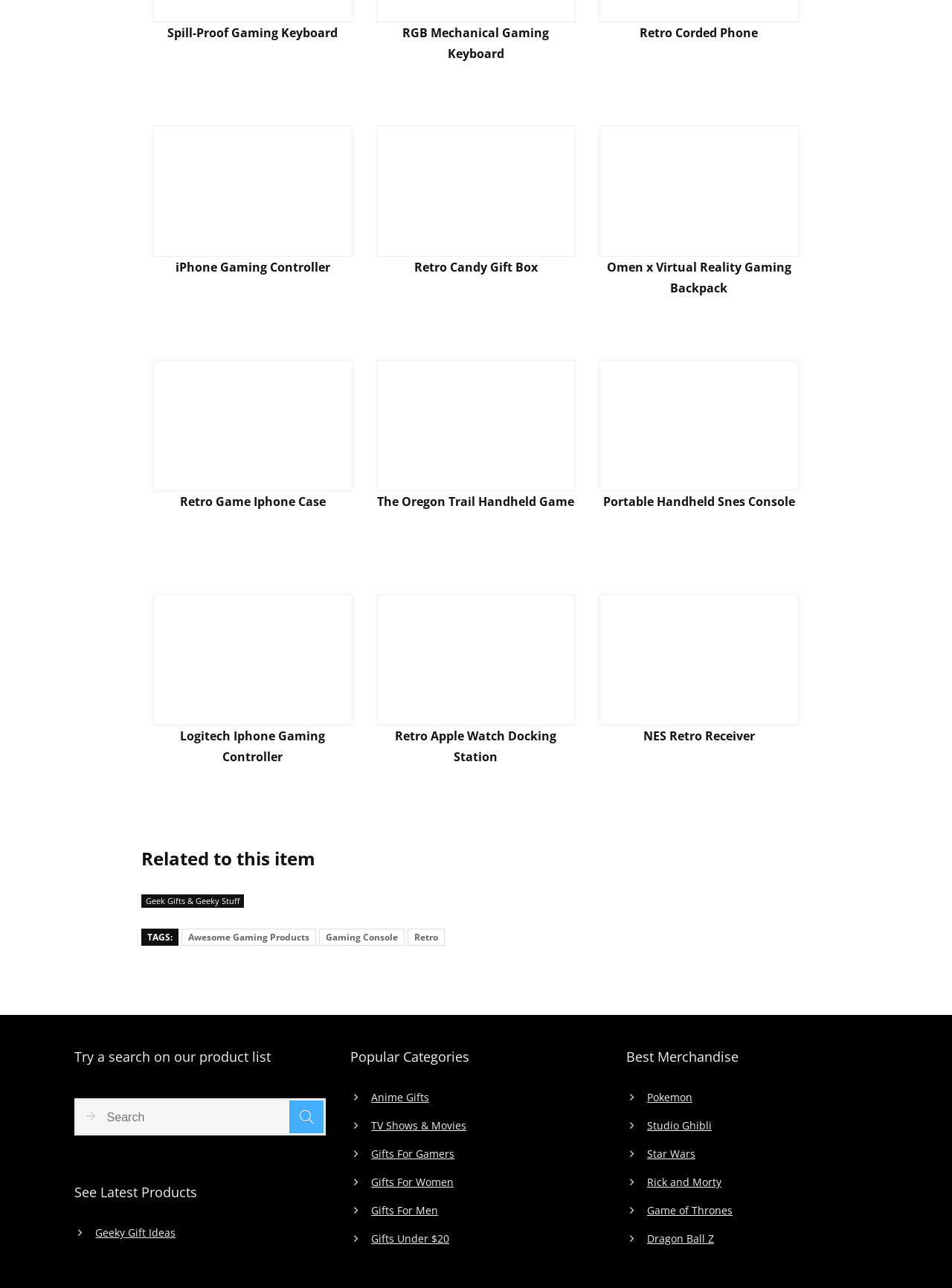Based on the image, provide a detailed and complete answer to the question: 
What is the theme of the products in the top section?

The top section of the webpage features products with a retro gaming theme, including a spill-proof gaming keyboard, RGB mechanical gaming keyboard, and retro corded phone. The images and headings suggest a nostalgic and vintage gaming aesthetic.